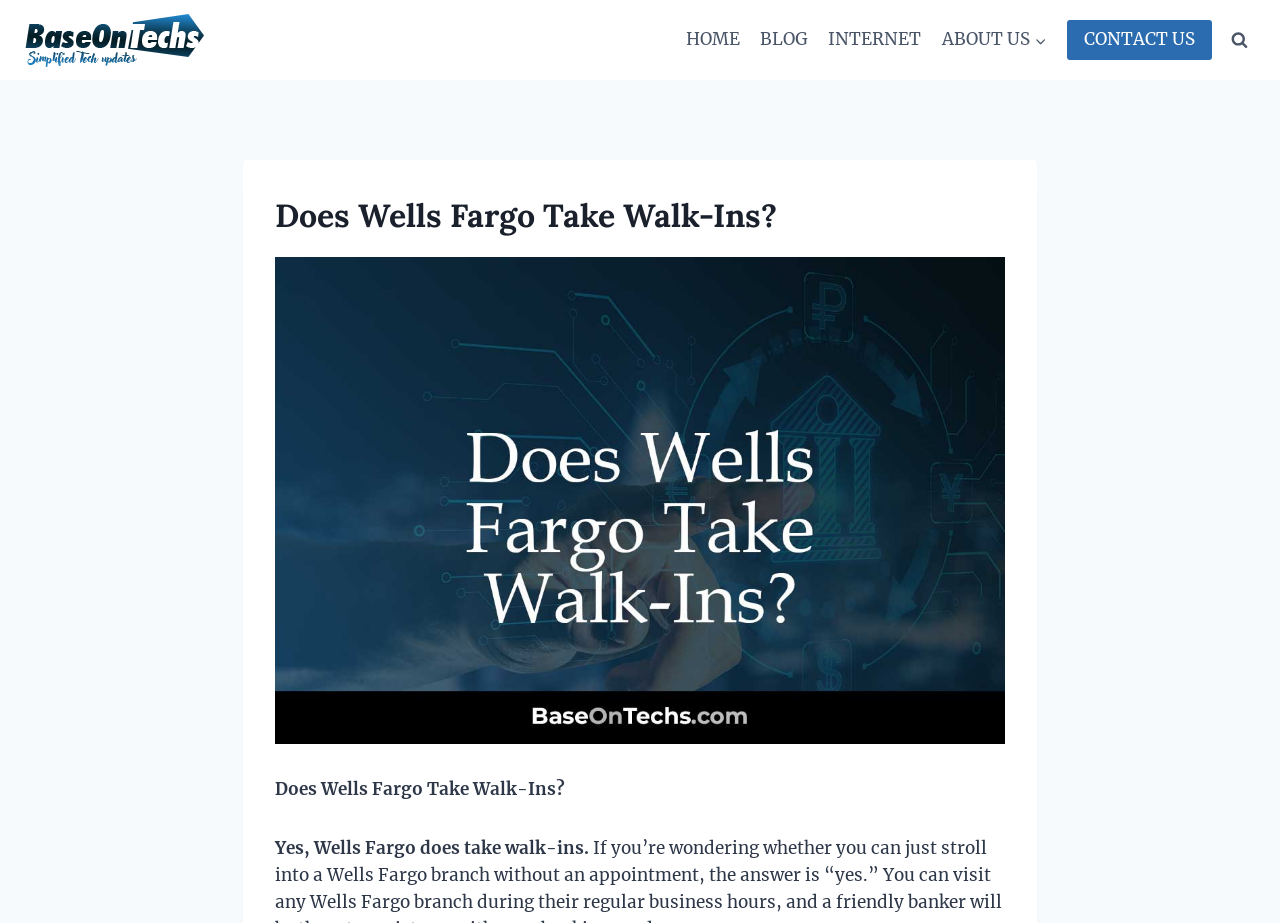Determine the main headline of the webpage and provide its text.

Does Wells Fargo Take Walk-Ins?